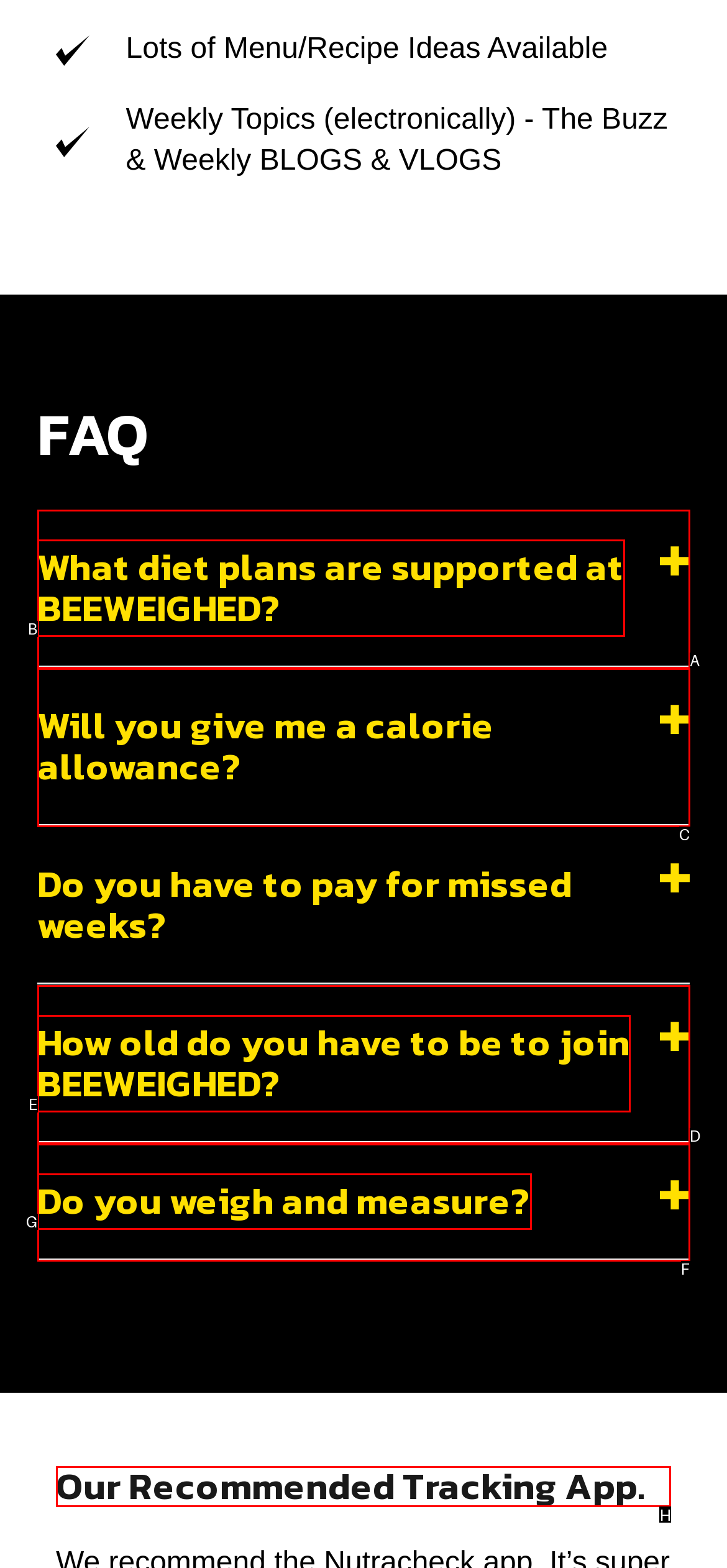Determine which element should be clicked for this task: Read 'Our Recommended Tracking App.'
Answer with the letter of the selected option.

H